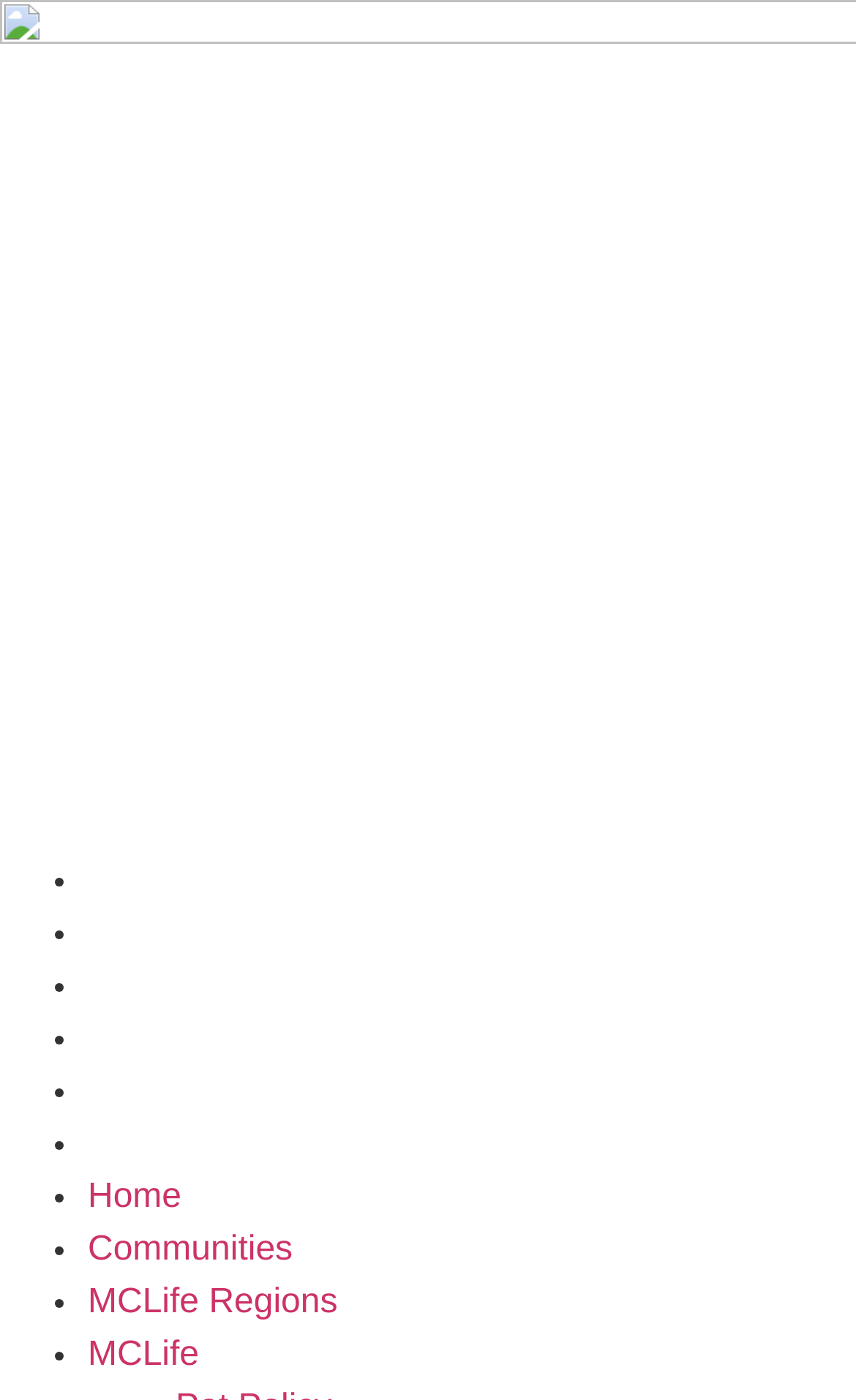Bounding box coordinates are specified in the format (top-left x, top-left y, bottom-right x, bottom-right y). All values are floating point numbers bounded between 0 and 1. Please provide the bounding box coordinate of the region this sentence describes: MCLife Regions

[0.103, 0.917, 0.394, 0.944]